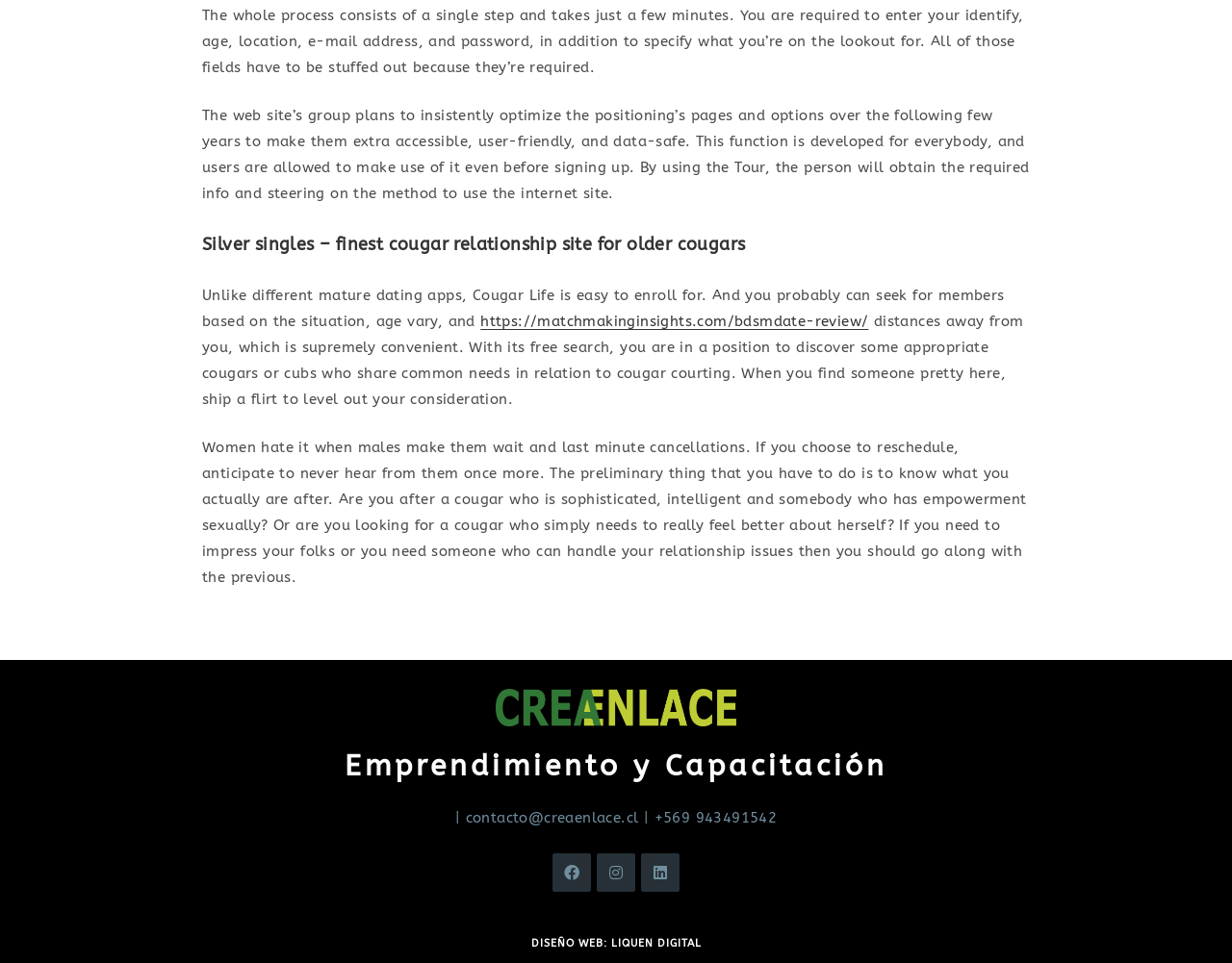What should men avoid when dating cougars?
Please provide a detailed answer to the question.

The webpage advises men to avoid last minute cancellations when dating cougars, as it may lead to the cougar losing interest and never hearing from them again. It emphasizes the importance of being clear about one's intentions and respecting the cougar's time.